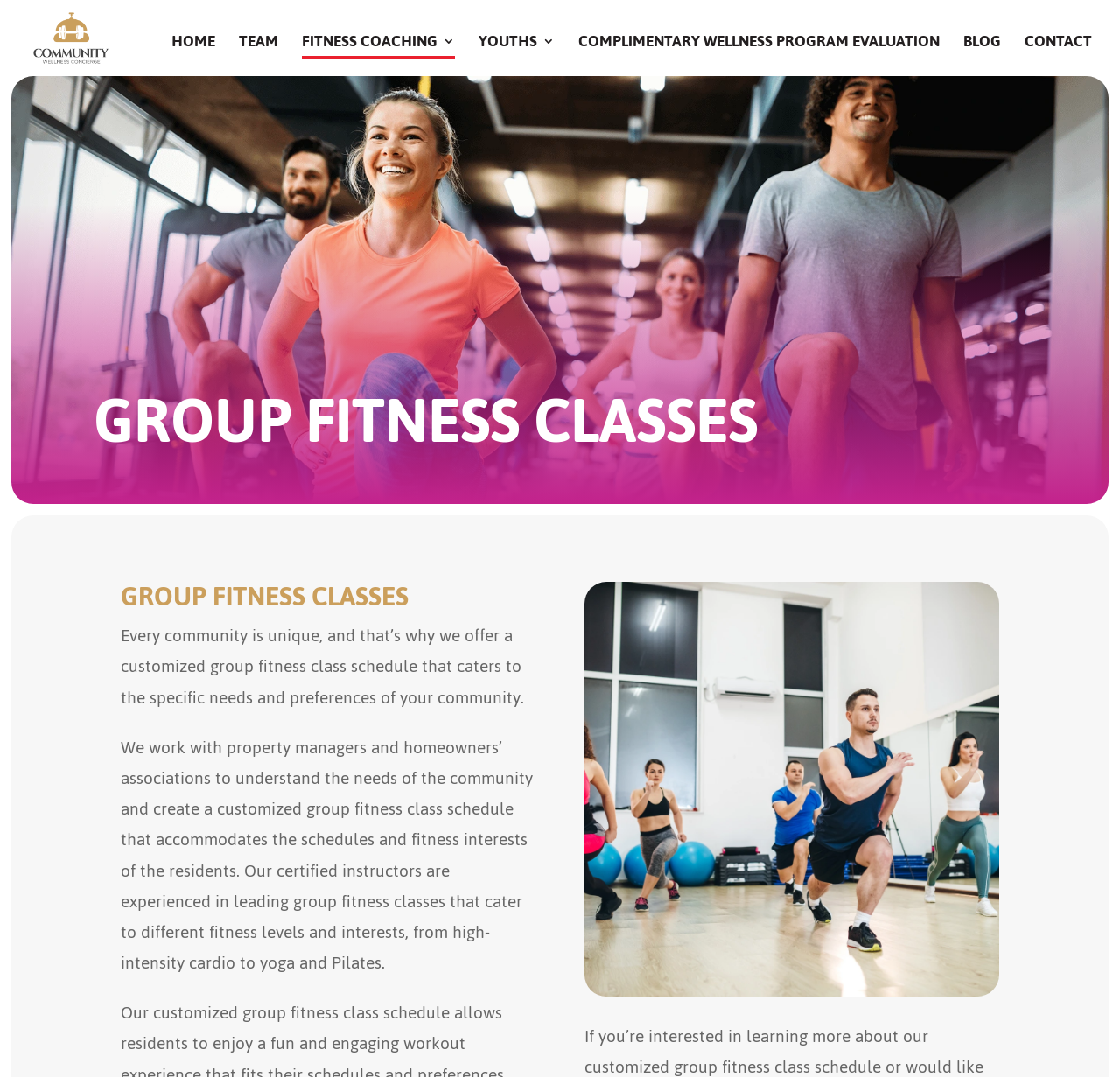Determine the bounding box coordinates for the area you should click to complete the following instruction: "go to the HOME page".

[0.153, 0.032, 0.192, 0.052]